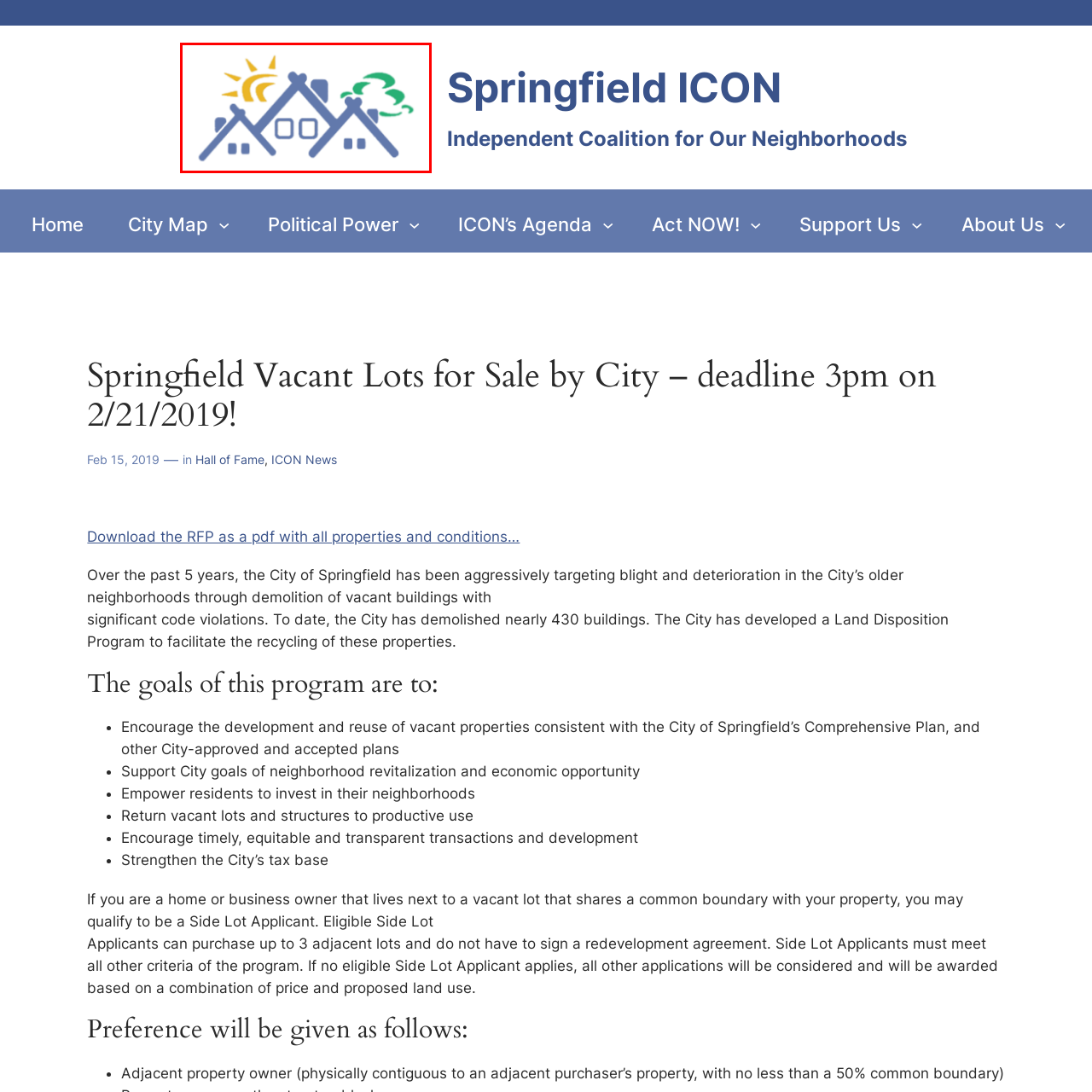Please provide a comprehensive description of the image that is enclosed within the red boundary.

The image displays a stylized graphic featuring a collection of rooftops, symbolizing community housing and neighborhood vitality. To the left, a bright yellow sun rises, suggesting optimism and a vibrant future, while a green tree on the right represents nature and growth within the community. The design emphasizes the theme of revitalization and renewal, aligning with the city's efforts to encourage the development and reuse of vacant properties. This image is likely associated with Springfield's initiatives to address urban blight and promote neighborhood engagement through the Land Disposition Program and related activities aimed at empowering residents and enhancing local properties.